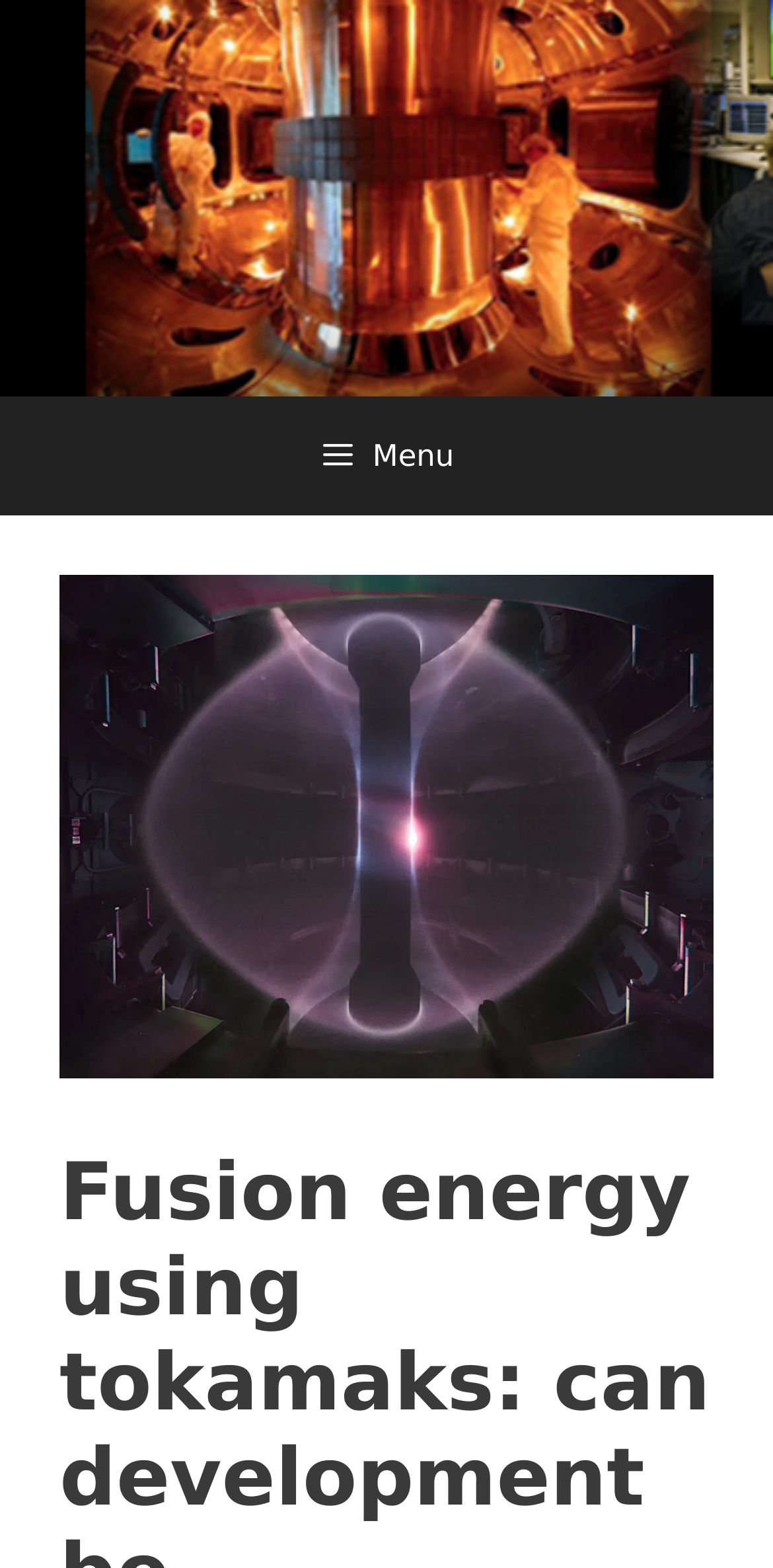Extract the primary heading text from the webpage.

Fusion energy using tokamaks: can development be accelerated?